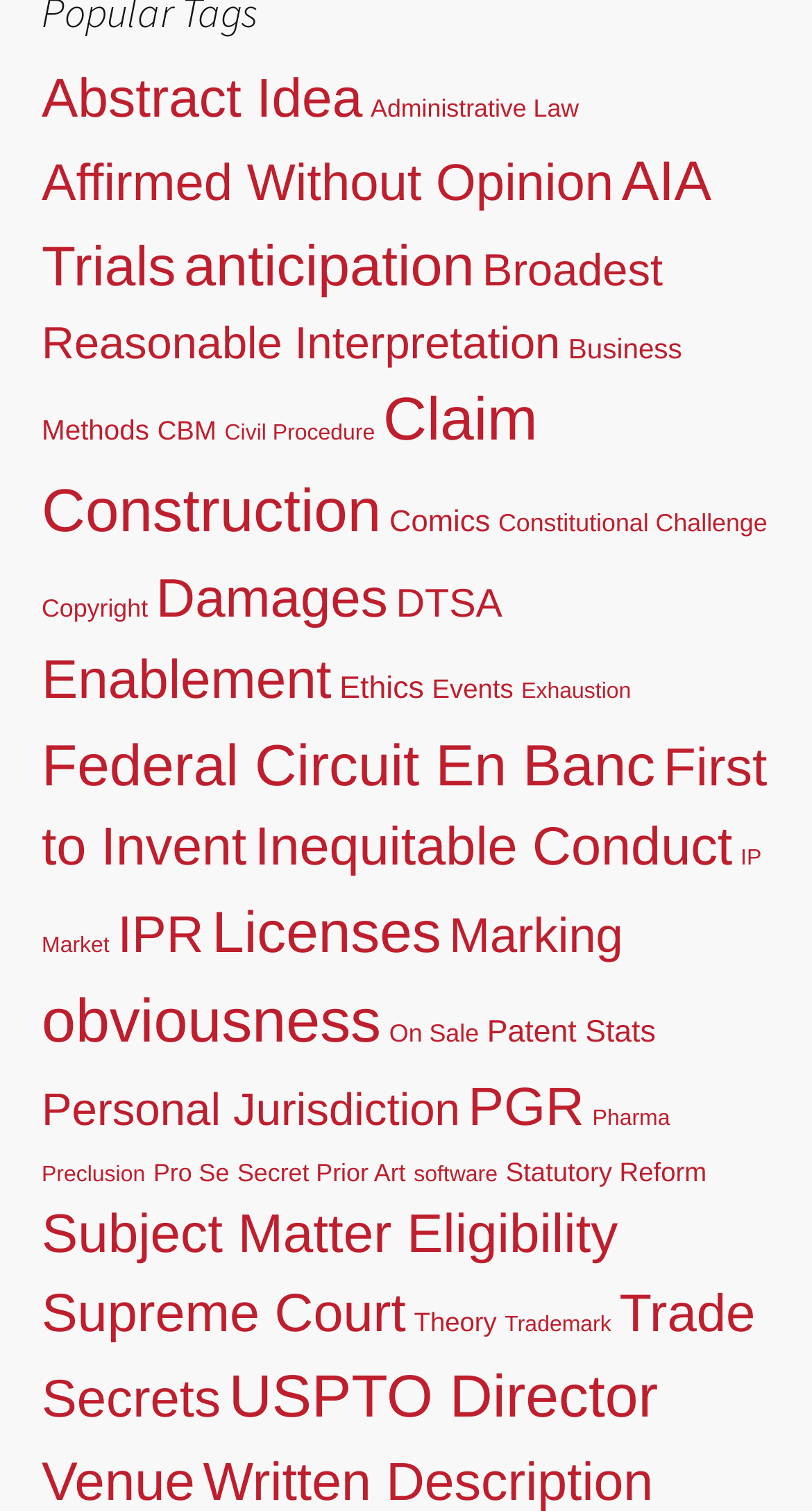Please mark the clickable region by giving the bounding box coordinates needed to complete this instruction: "Read the article".

None